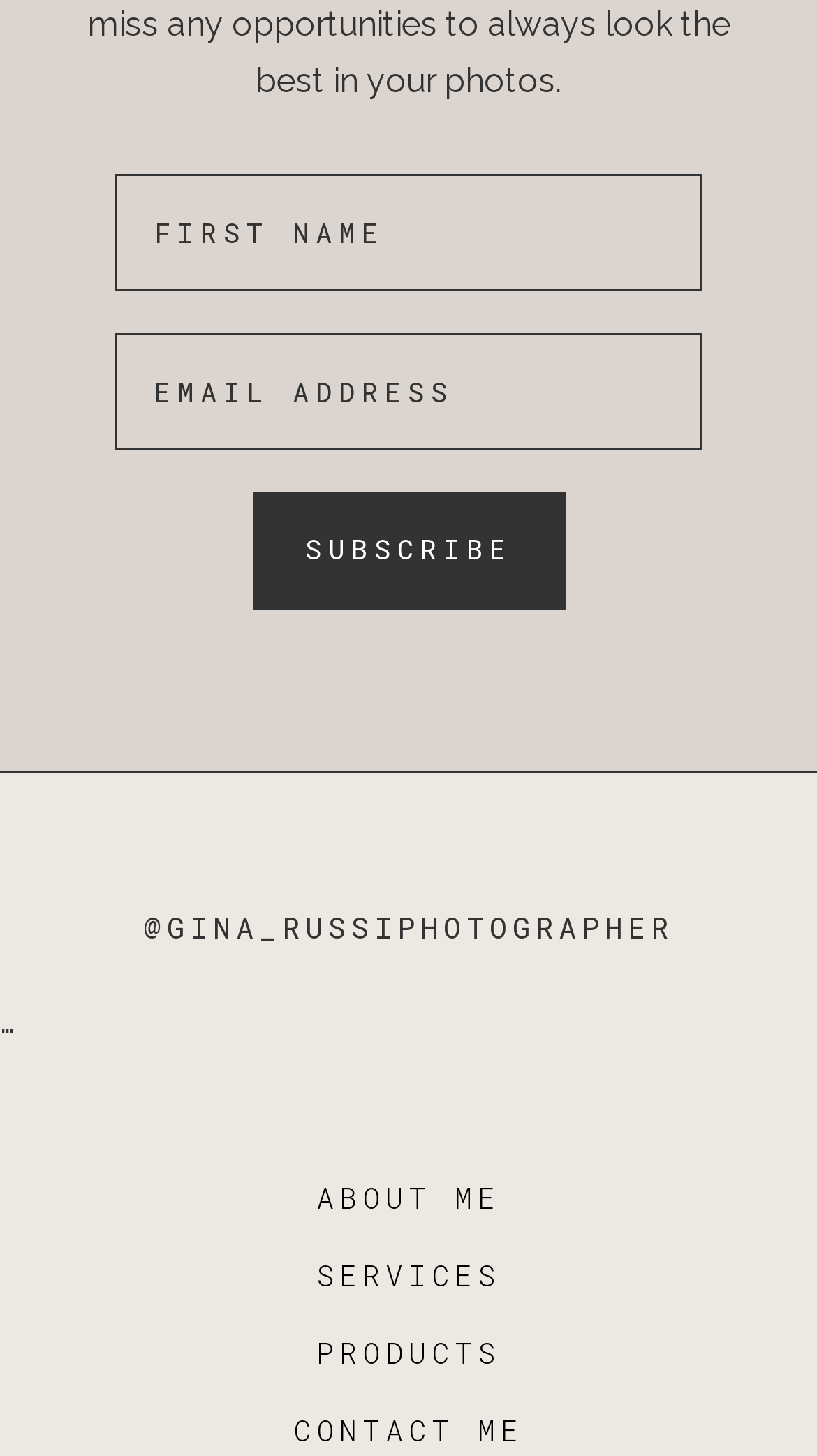Given the element description "About Me", identify the bounding box of the corresponding UI element.

[0.387, 0.813, 0.613, 0.833]